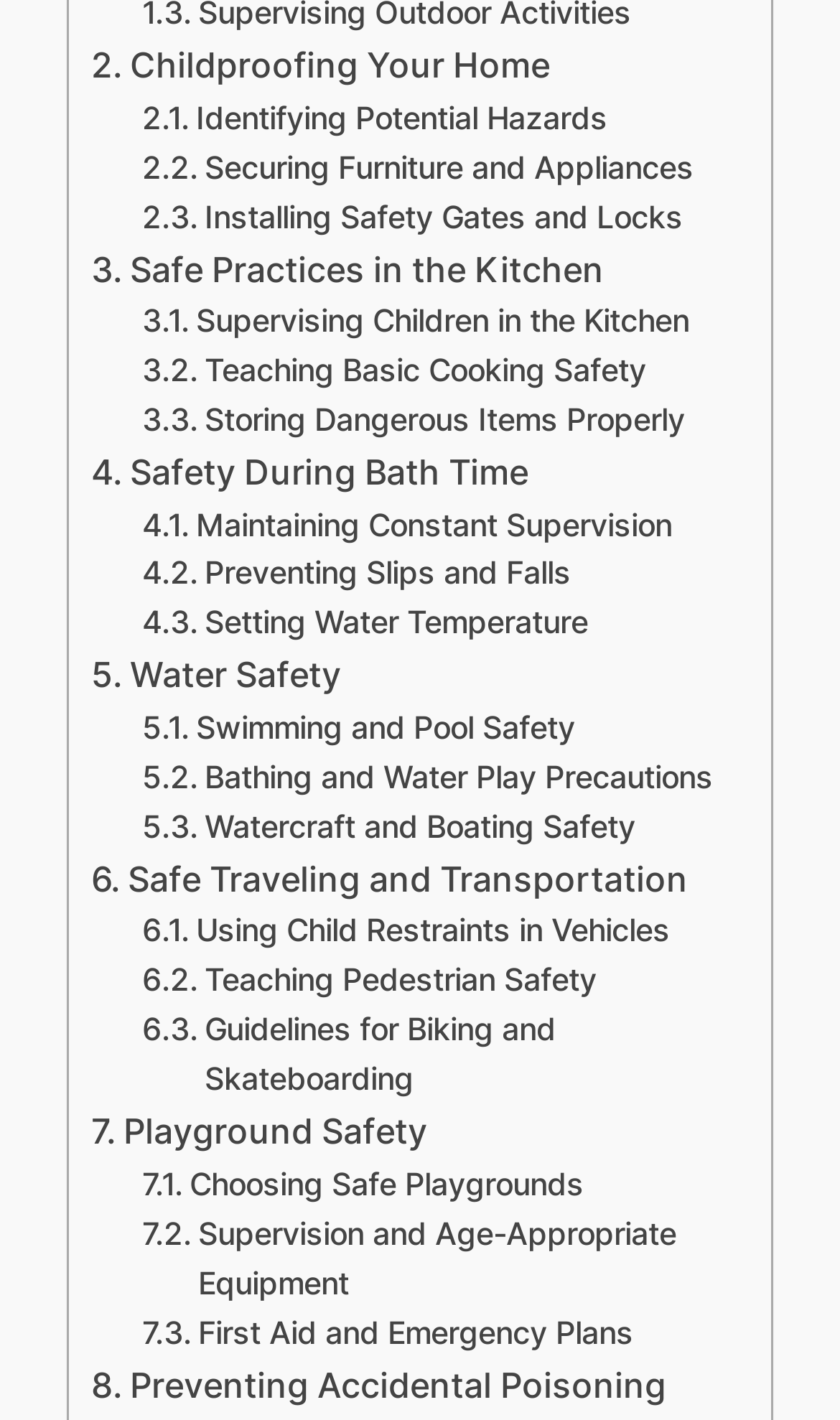Find the bounding box coordinates of the area to click in order to follow the instruction: "Get information on water safety".

[0.108, 0.457, 0.406, 0.496]